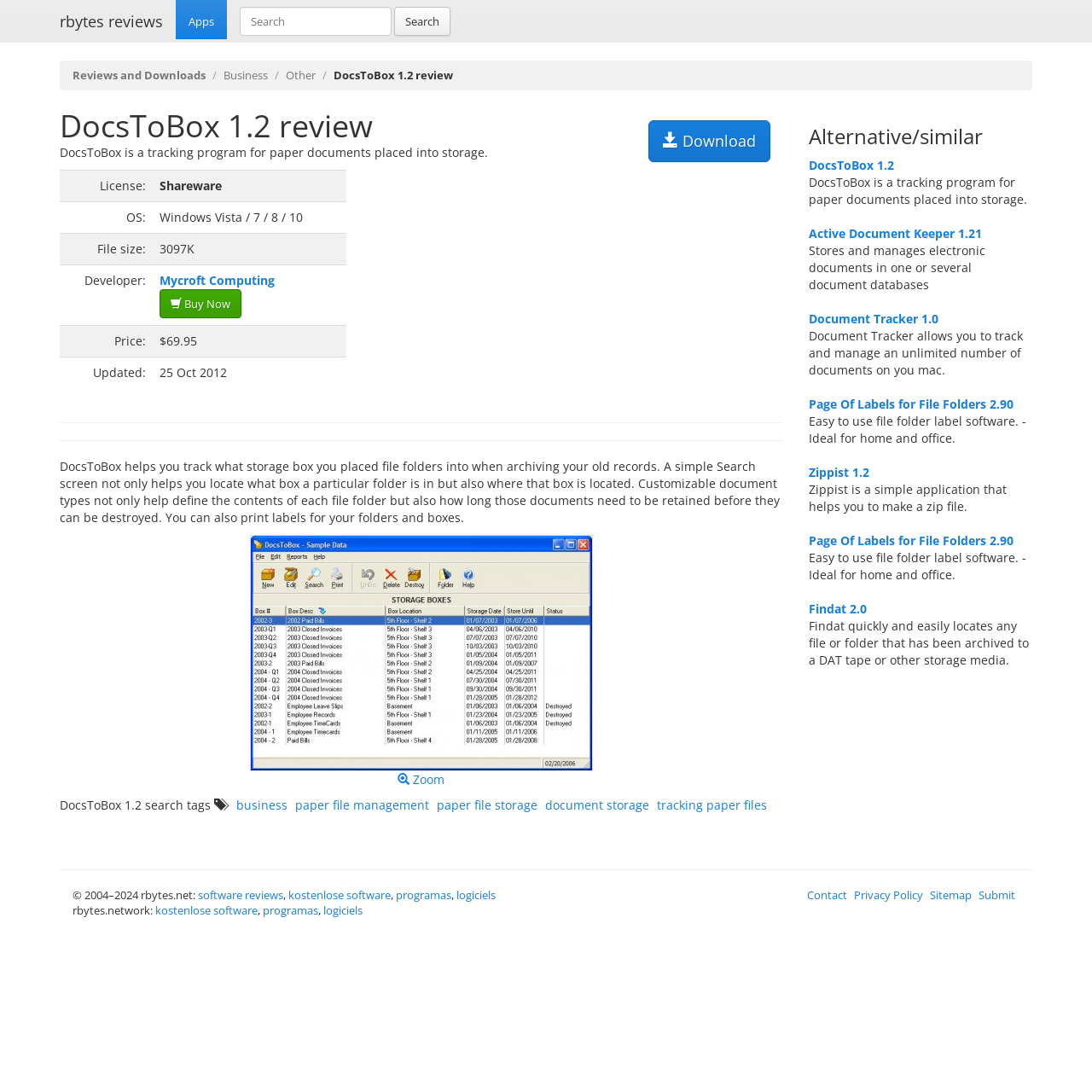Explain the features and main sections of the webpage comprehensively.

This webpage is a review and download page for the software "DocsToBox 1.2". At the top, there are several links to other sections of the website, including "rbytes reviews", "Apps", "Reviews and Downloads", "Business", and "Other". Below these links, there is a search bar with a "Search" button.

The main content of the page is divided into several sections. The first section has a heading "DocsToBox 1.2 review" and provides a brief description of the software. Below this, there is a table with details about the software, including its license, operating system, file size, developer, and price.

To the right of the table, there is an image with a "0 stars award from rbytes.net" label. Below the table, there are two horizontal separators, followed by a longer description of the software's features and benefits.

Further down the page, there is a link to a screenshot of the software, accompanied by an image of the screenshot. Below this, there are several links to search tags related to the software, including "business", "paper file management", "paper file storage", "document storage", and "tracking paper files".

The final section of the page is headed "Alternative/similar" and lists several other software programs that are similar to DocsToBox 1.2, along with brief descriptions of each.